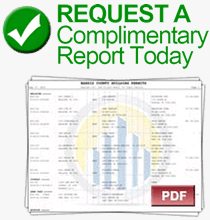What type of data is visually represented in the printed sheets?
Utilize the information in the image to give a detailed answer to the question.

The caption describes the layers of printed sheets behind the text as resembling report data, featuring charts and figures. This data is related to building permits, which is a key aspect of the construction industry.